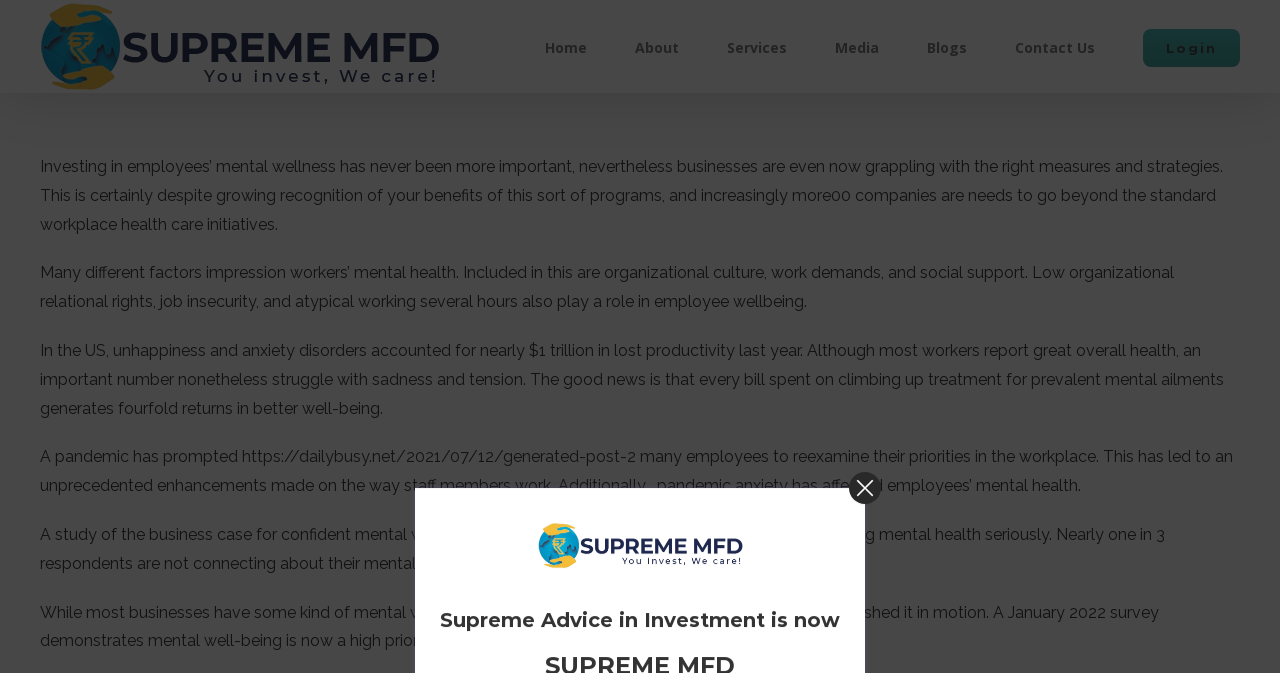Please specify the bounding box coordinates for the clickable region that will help you carry out the instruction: "Login to the system".

[0.911, 0.059, 0.951, 0.083]